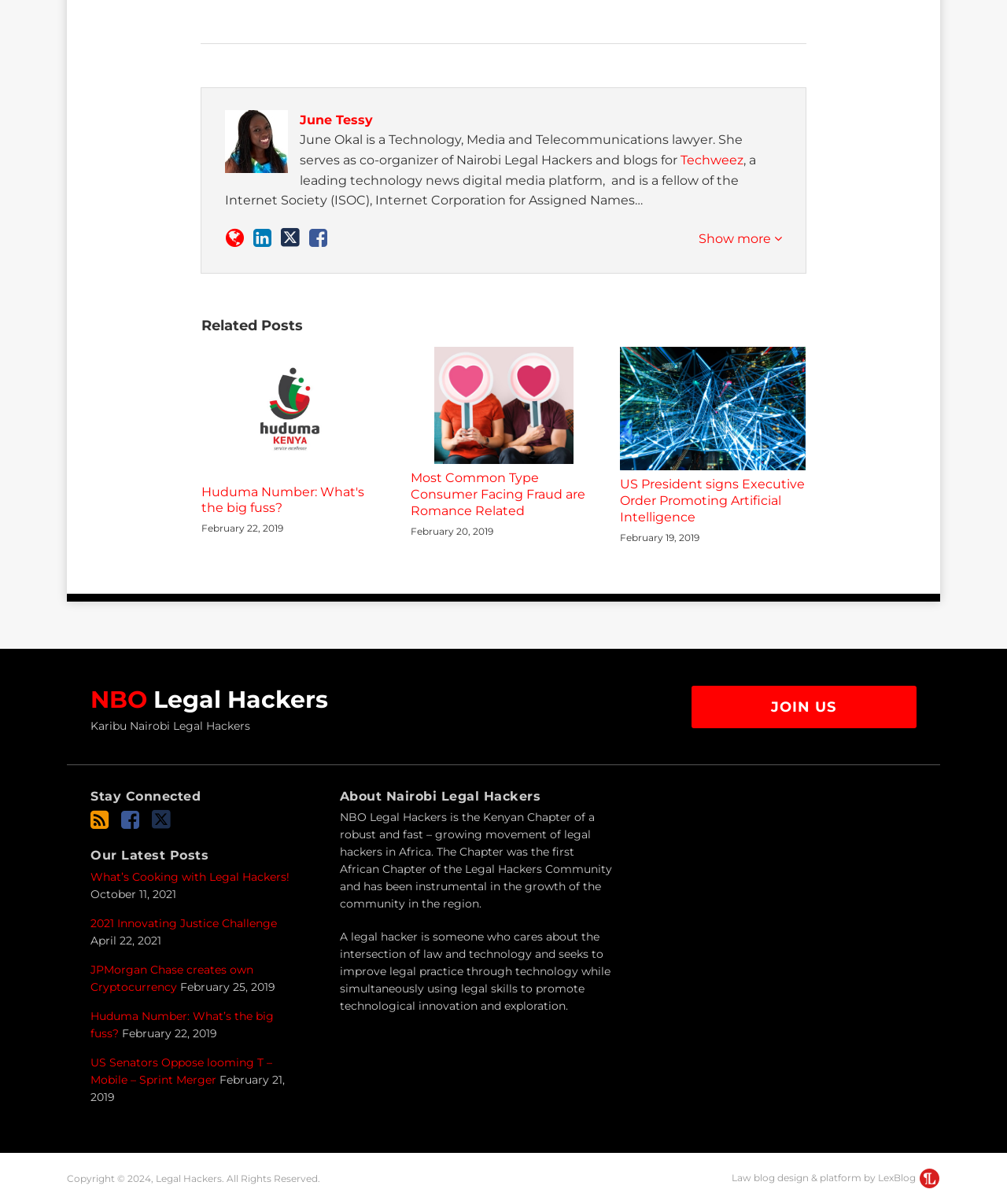Respond with a single word or phrase to the following question:
What is the purpose of Nairobi Legal Hackers?

Improve legal practice through technology